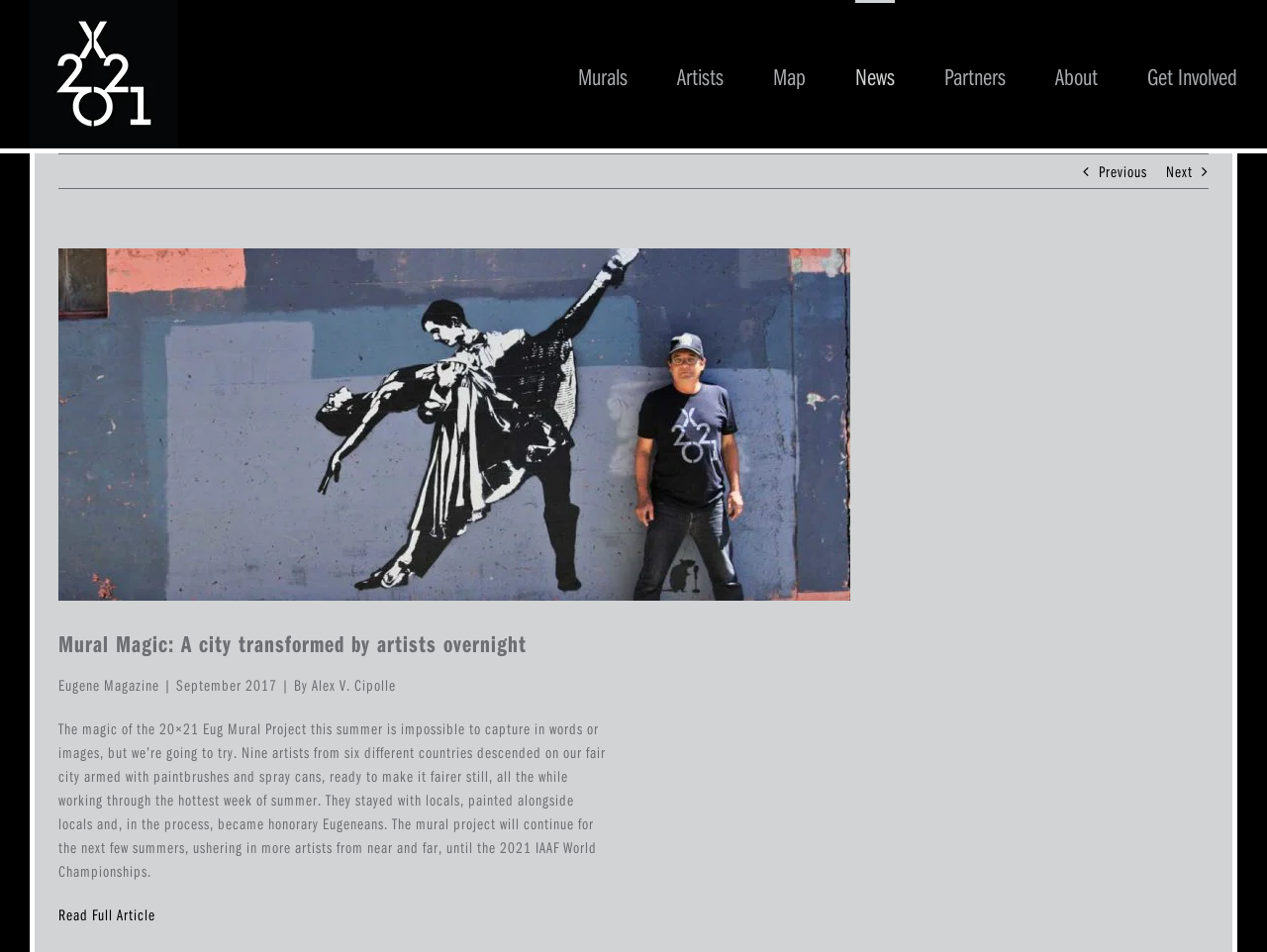Provide a single word or phrase to answer the given question: 
What is the text on the image link below the main menu?

View Larger Image